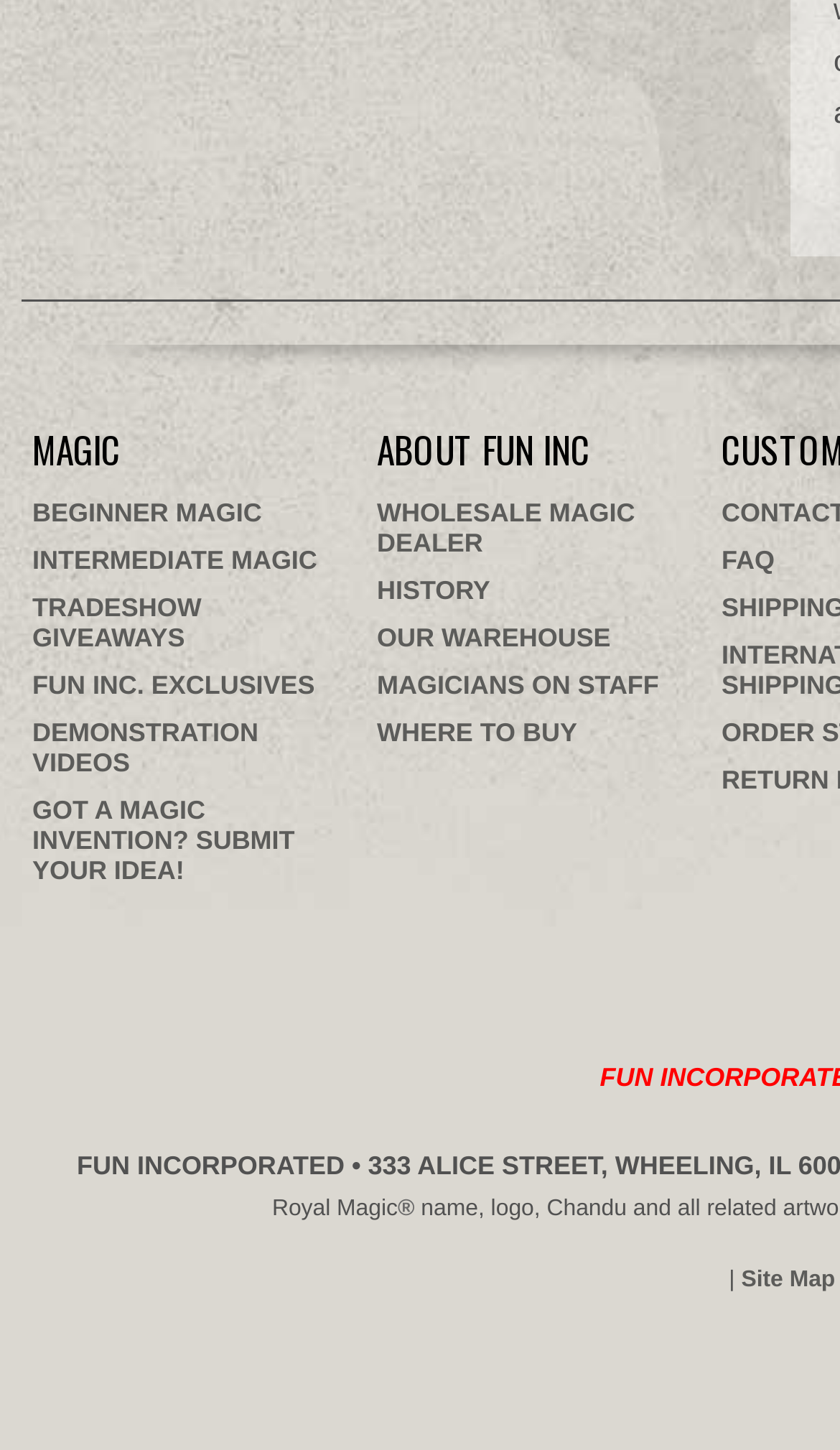Locate the bounding box coordinates of the clickable region necessary to complete the following instruction: "View DEMONSTRATION VIDEOS". Provide the coordinates in the format of four float numbers between 0 and 1, i.e., [left, top, right, bottom].

[0.038, 0.489, 0.423, 0.543]